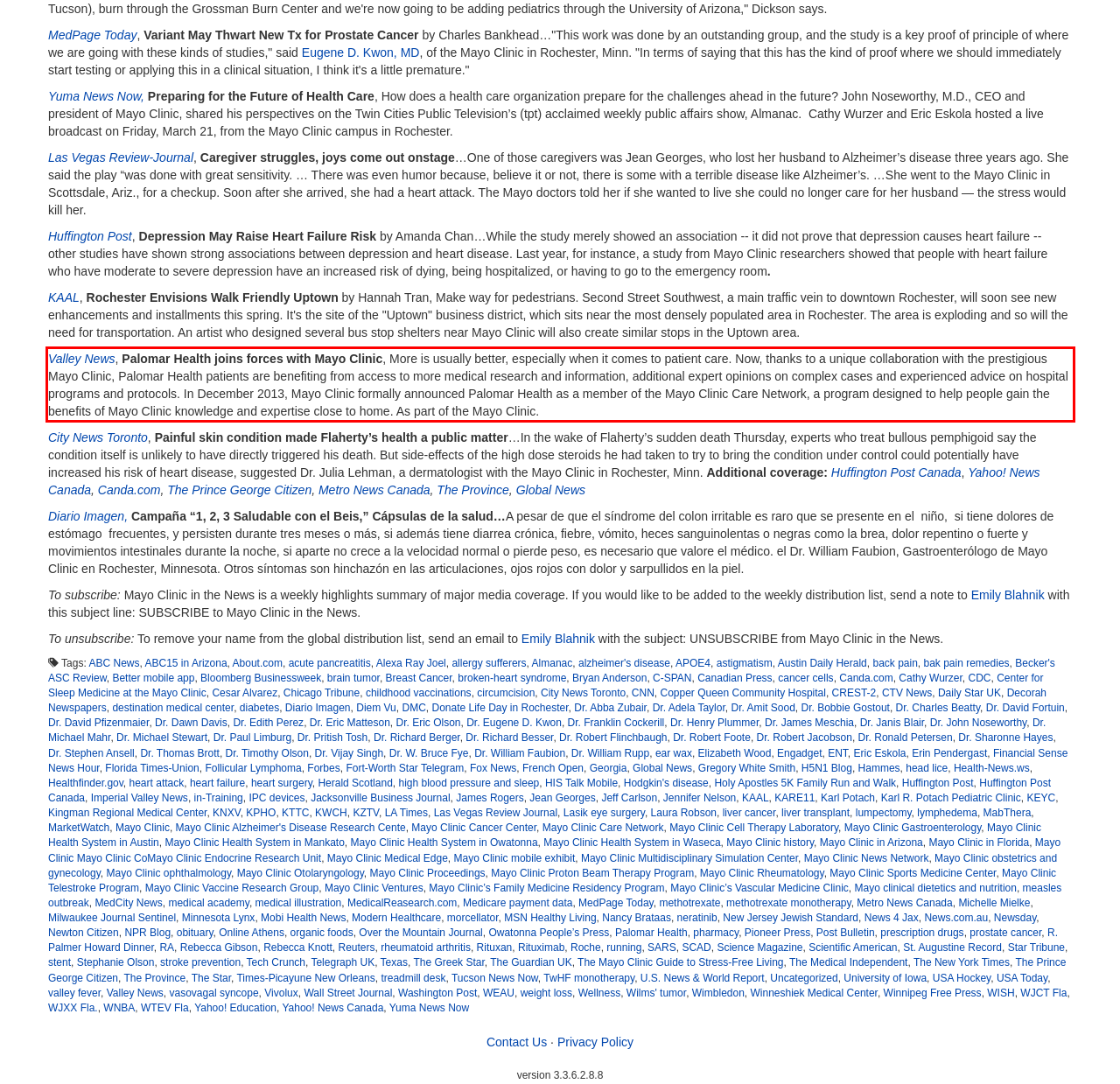Please use OCR to extract the text content from the red bounding box in the provided webpage screenshot.

Valley News, Palomar Health joins forces with Mayo Clinic, More is usually better, especially when it comes to patient care. Now, thanks to a unique collaboration with the prestigious Mayo Clinic, Palomar Health patients are benefiting from access to more medical research and information, additional expert opinions on complex cases and experienced advice on hospital programs and protocols. In December 2013, Mayo Clinic formally announced Palomar Health as a member of the Mayo Clinic Care Network, a program designed to help people gain the benefits of Mayo Clinic knowledge and expertise close to home. As part of the Mayo Clinic.